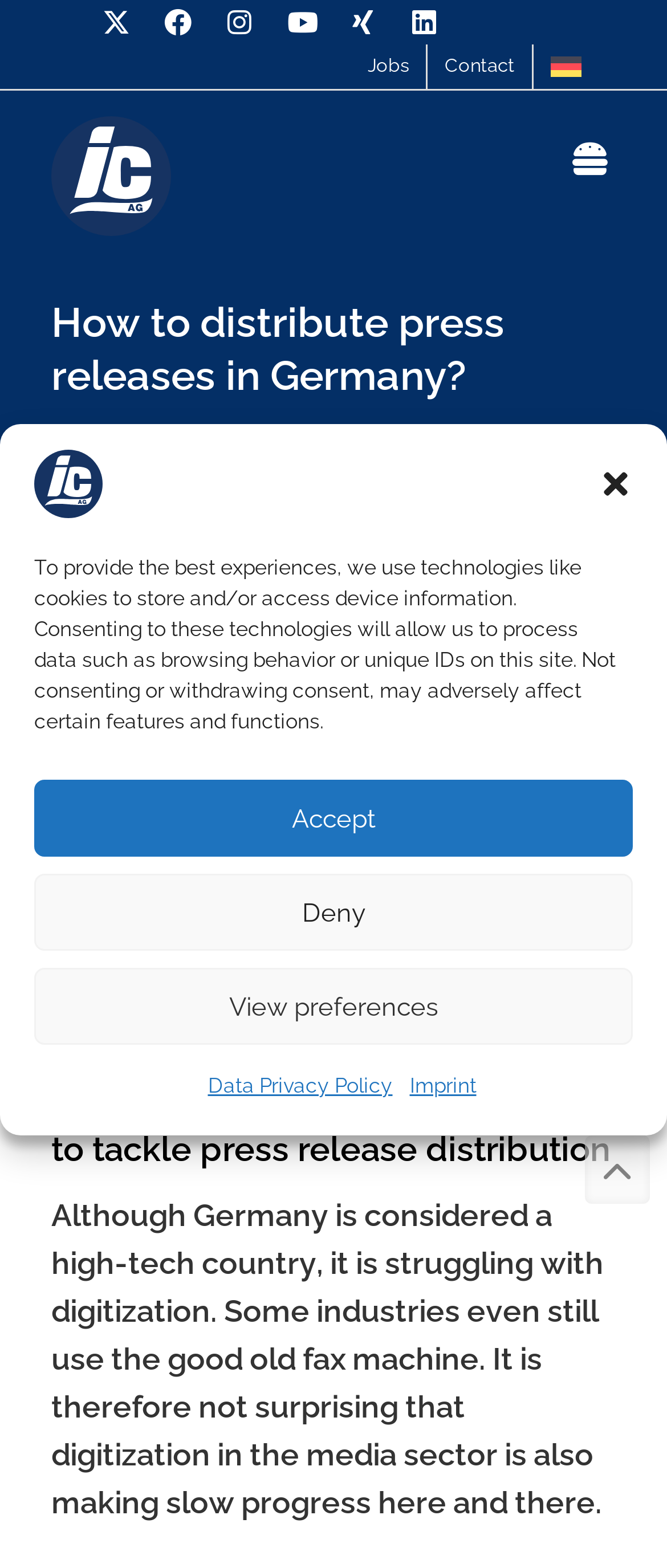Give a complete and precise description of the webpage's appearance.

The webpage appears to be an article or blog post titled "How to distribute press releases in Germany?" with a focus on providing tips for foreign companies, institutions, and organizations. 

At the top of the page, there is a dialog box for managing cookie consent, which includes a description of how the website uses technologies like cookies to store and access device information. This dialog box has buttons to accept, deny, or view preferences, as well as links to the data privacy policy and imprint.

Below the dialog box, there is a search bar where users can input text to search for something. To the right of the search bar, there is a link with a magnifying glass icon.

The main navigation menu is located near the top of the page, with links to "Jobs", "Contact", and "Deutsch", which is accompanied by a German flag icon. There is also a link to the PR agency "Industrie-Contact" with its logo.

The main content of the page starts with a heading that repeats the title of the page, followed by a byline with the author's name and the date "20. Mar. 2023". Below this, there is a large image related to press release distribution.

The article itself begins with a heading that summarizes the content, followed by a paragraph of text that discusses the slow progress of digitization in Germany, particularly in the media sector.